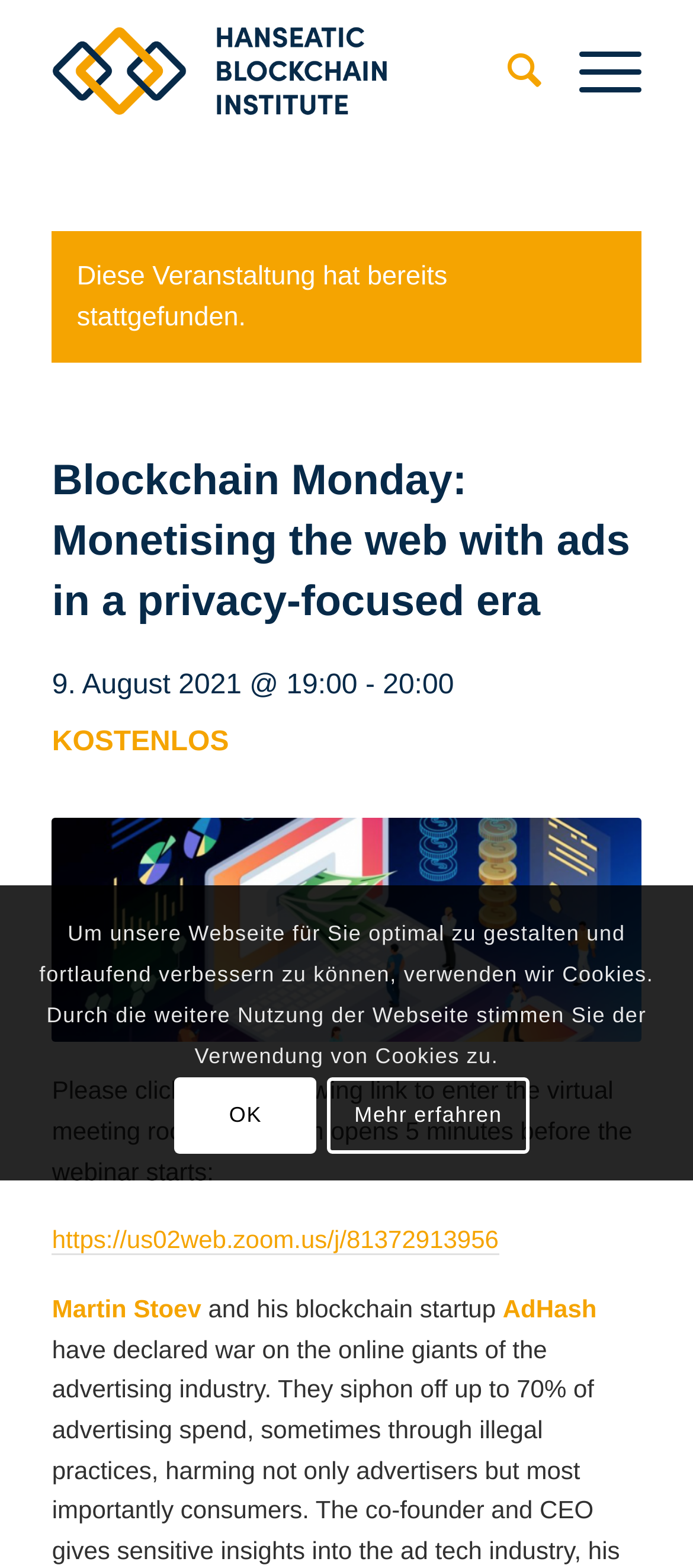What is the purpose of the link?
Based on the screenshot, answer the question with a single word or phrase.

To enter the virtual meeting room